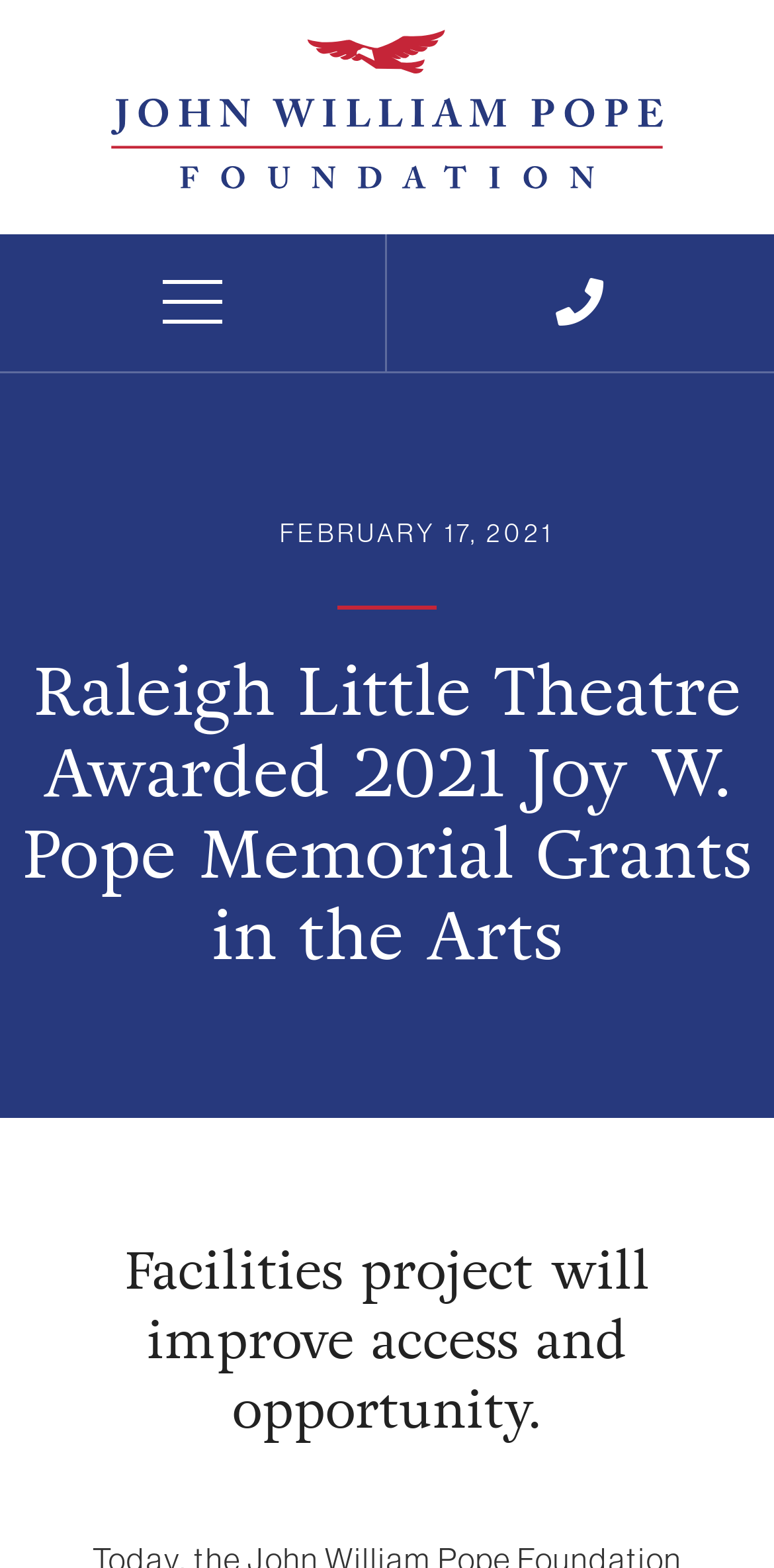What is the logo above the text?
Please use the image to provide a one-word or short phrase answer.

John William Pope Foundation logo